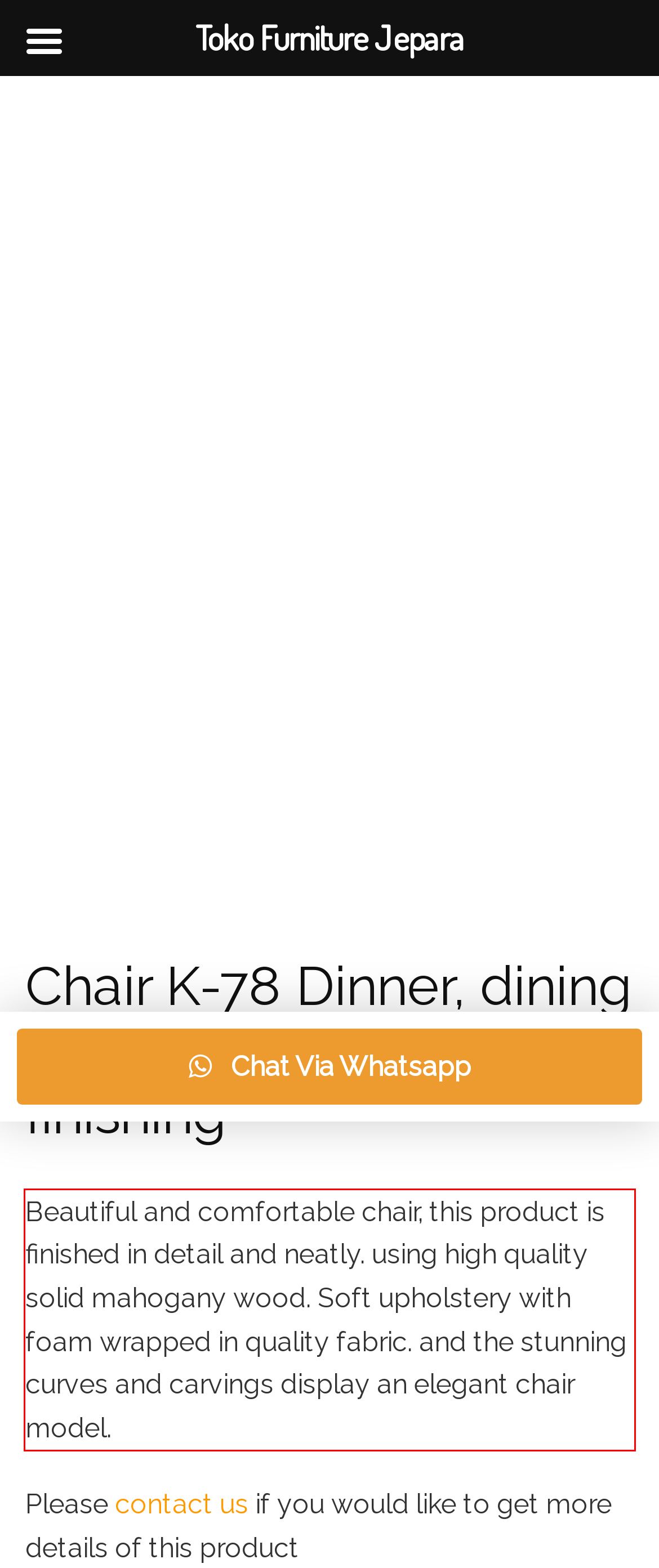Using the provided screenshot of a webpage, recognize and generate the text found within the red rectangle bounding box.

Beautiful and comfortable chair, this product is finished in detail and neatly. using high quality solid mahogany wood. Soft upholstery with foam wrapped in quality fabric. and the stunning curves and carvings display an elegant chair model.